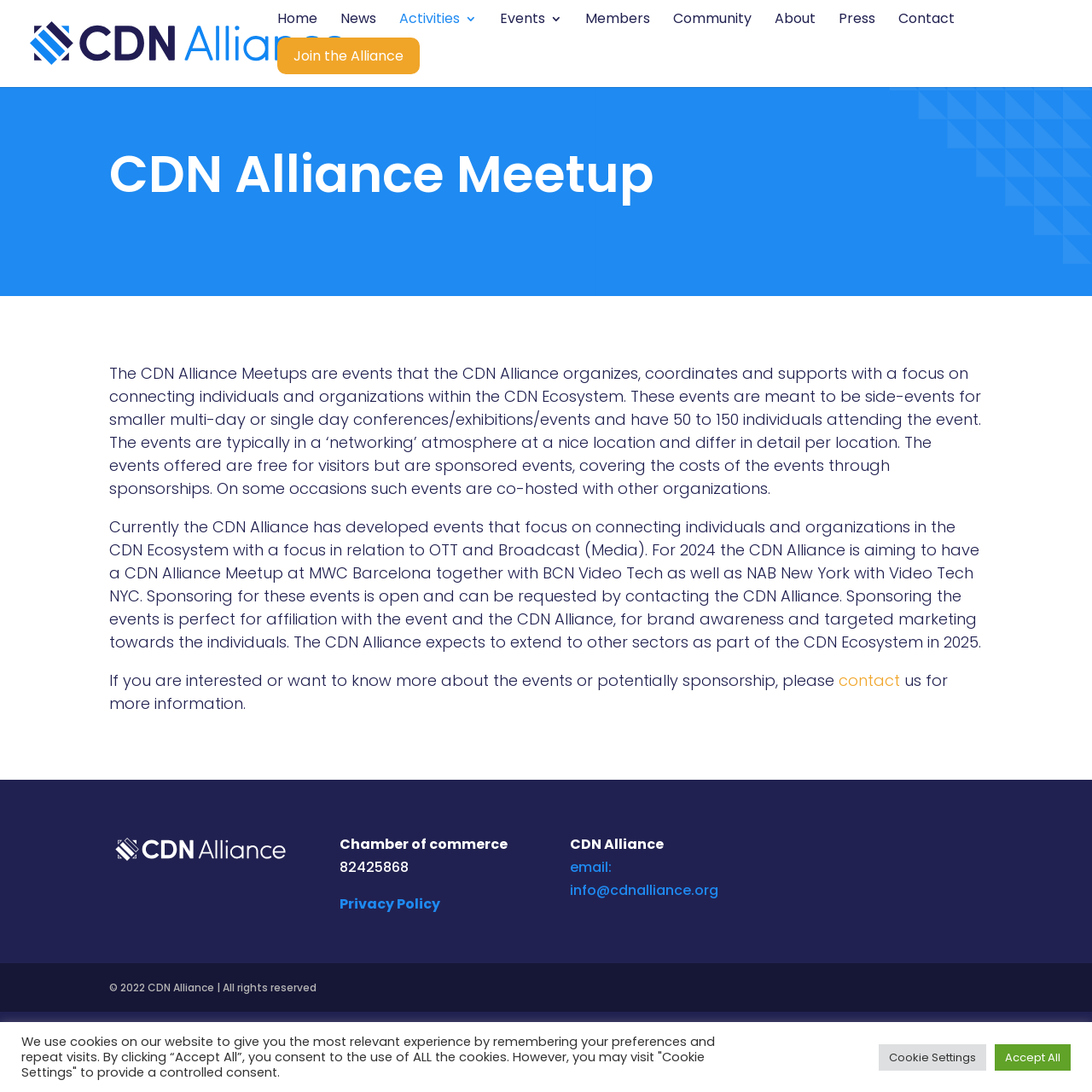From the webpage screenshot, identify the region described by alt="CDN Alliance". Provide the bounding box coordinates as (top-left x, top-left y, bottom-right x, bottom-right y), with each value being a floating point number between 0 and 1.

[0.027, 0.029, 0.318, 0.048]